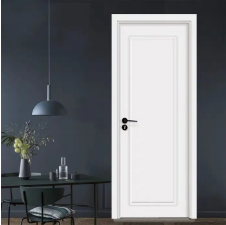Offer a detailed explanation of what is depicted in the image.

This image showcases a sleek and modern interior door, specifically designed to enhance contemporary home aesthetics. The door is framed in a crisp white finish, providing a clean and minimalist look that complements the surrounding decor. In the background, a stylish pendant lamp hangs gracefully over a dark-themed table, which is adorned with a vase of fresh flowers, adding an element of life and color to the scene. The overall ambiance reflects a sophisticated and welcoming atmosphere, ideal for modern interiors. This particular door is identified as the "Interior white wood door JS-2006A," highlighting its suitability for various indoor spaces.